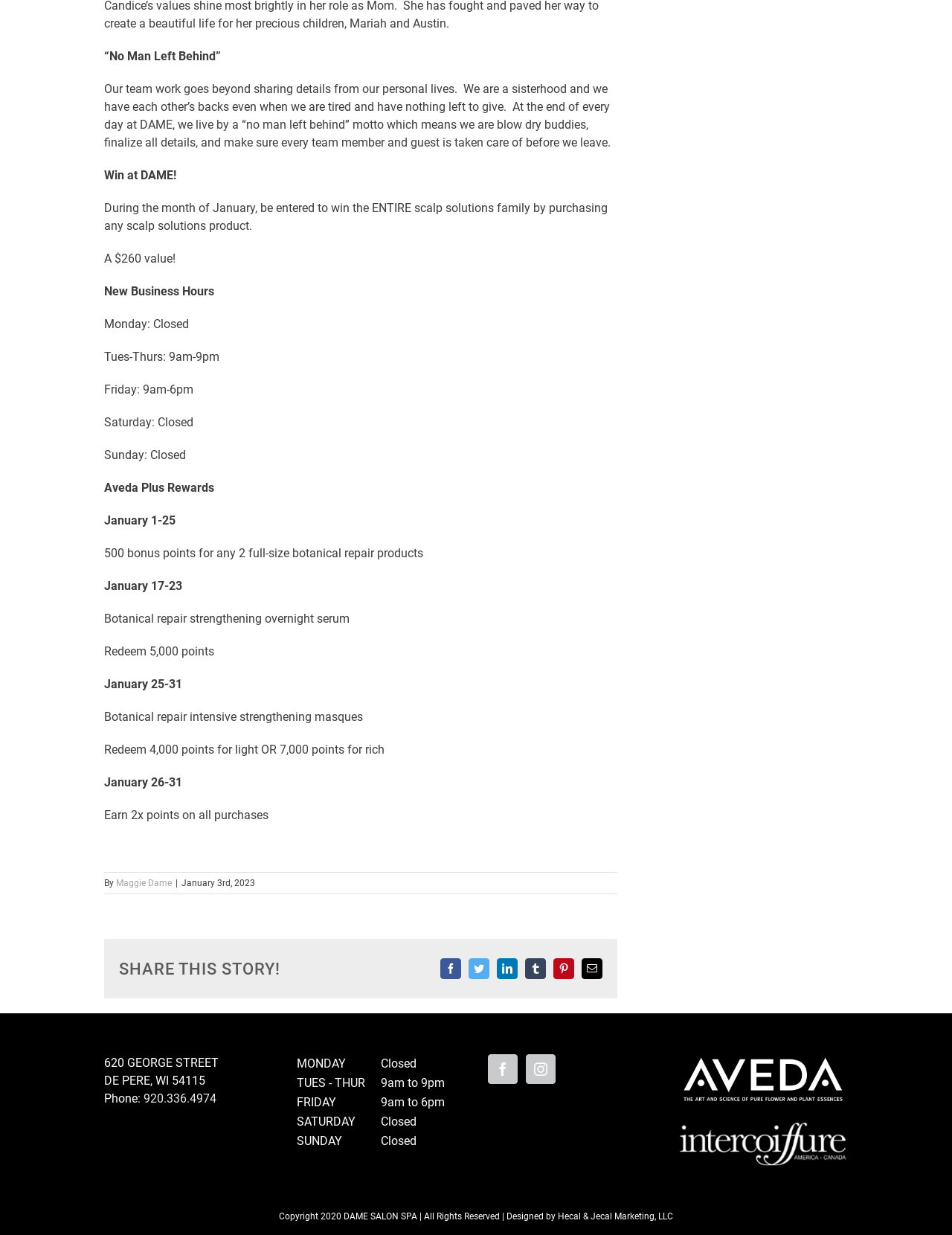Find the bounding box coordinates of the clickable area that will achieve the following instruction: "Call the phone number".

[0.151, 0.884, 0.227, 0.895]